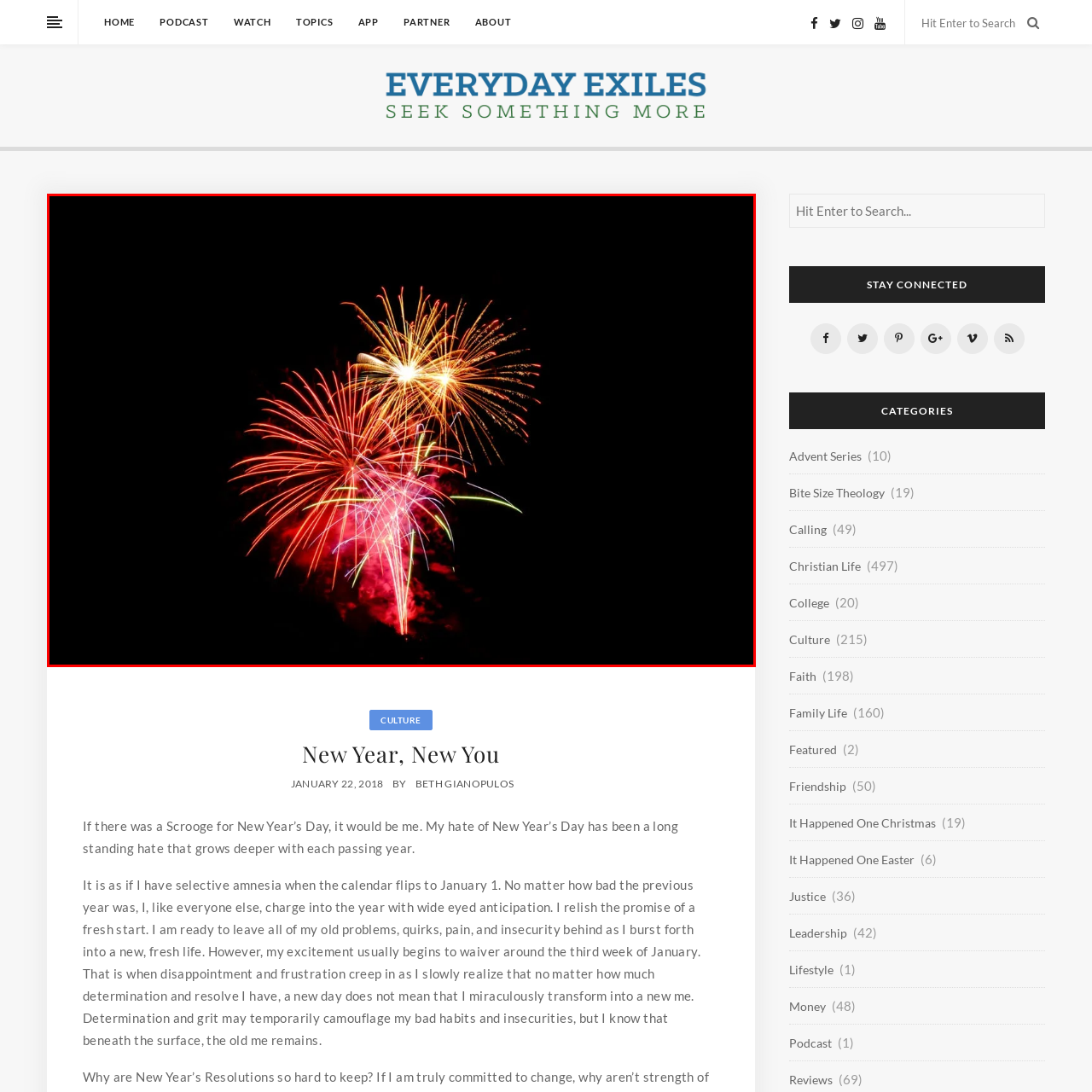Refer to the image within the red box and answer the question concisely with a single word or phrase: What is the theme associated with the image?

New Year, New You